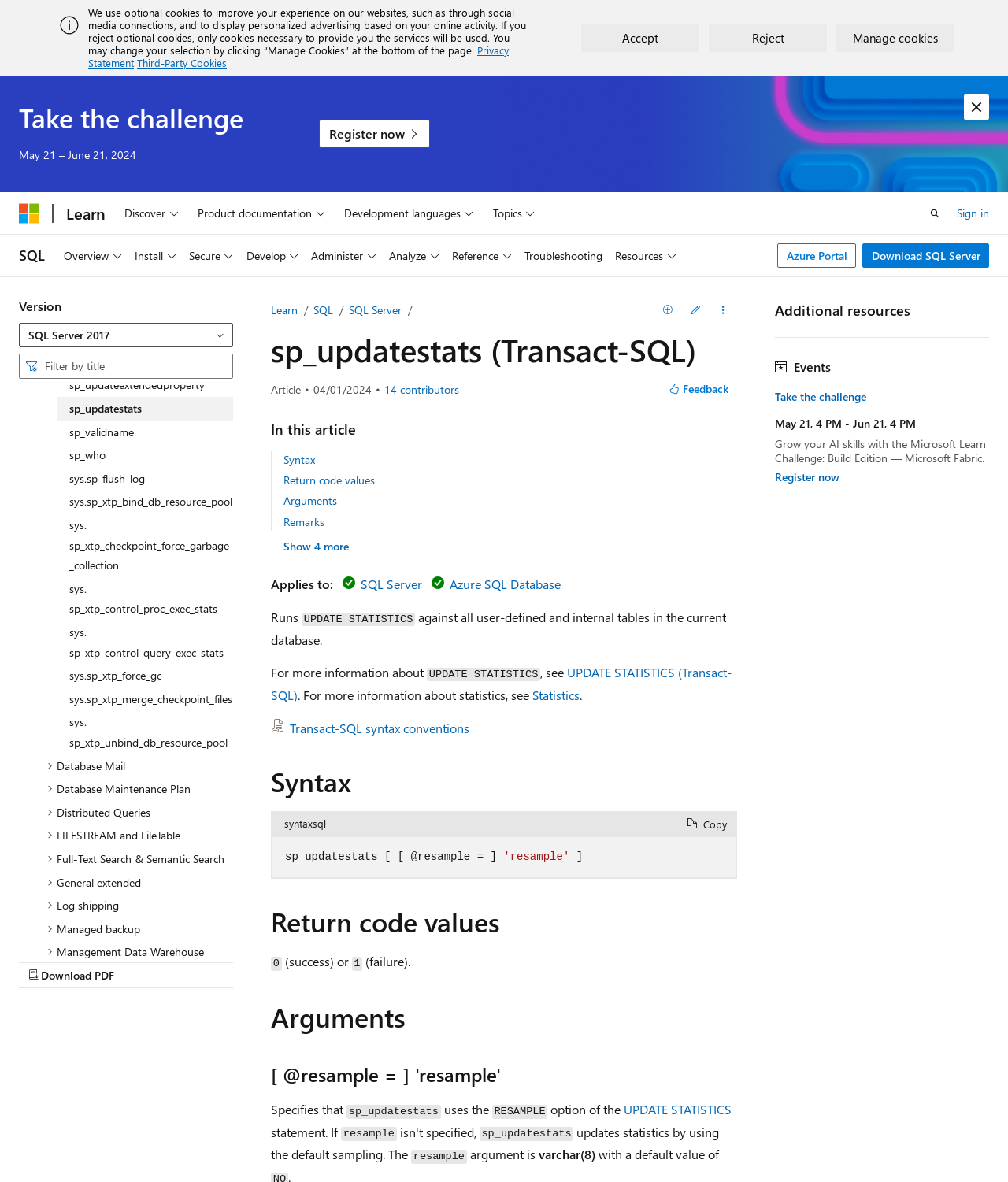Using the information in the image, give a comprehensive answer to the question: 
What is the 'Global' navigation menu for?

The 'Global' navigation menu is located near the top of the page, and it provides links to other Microsoft websites, including the Azure Portal and the Microsoft Learn website.